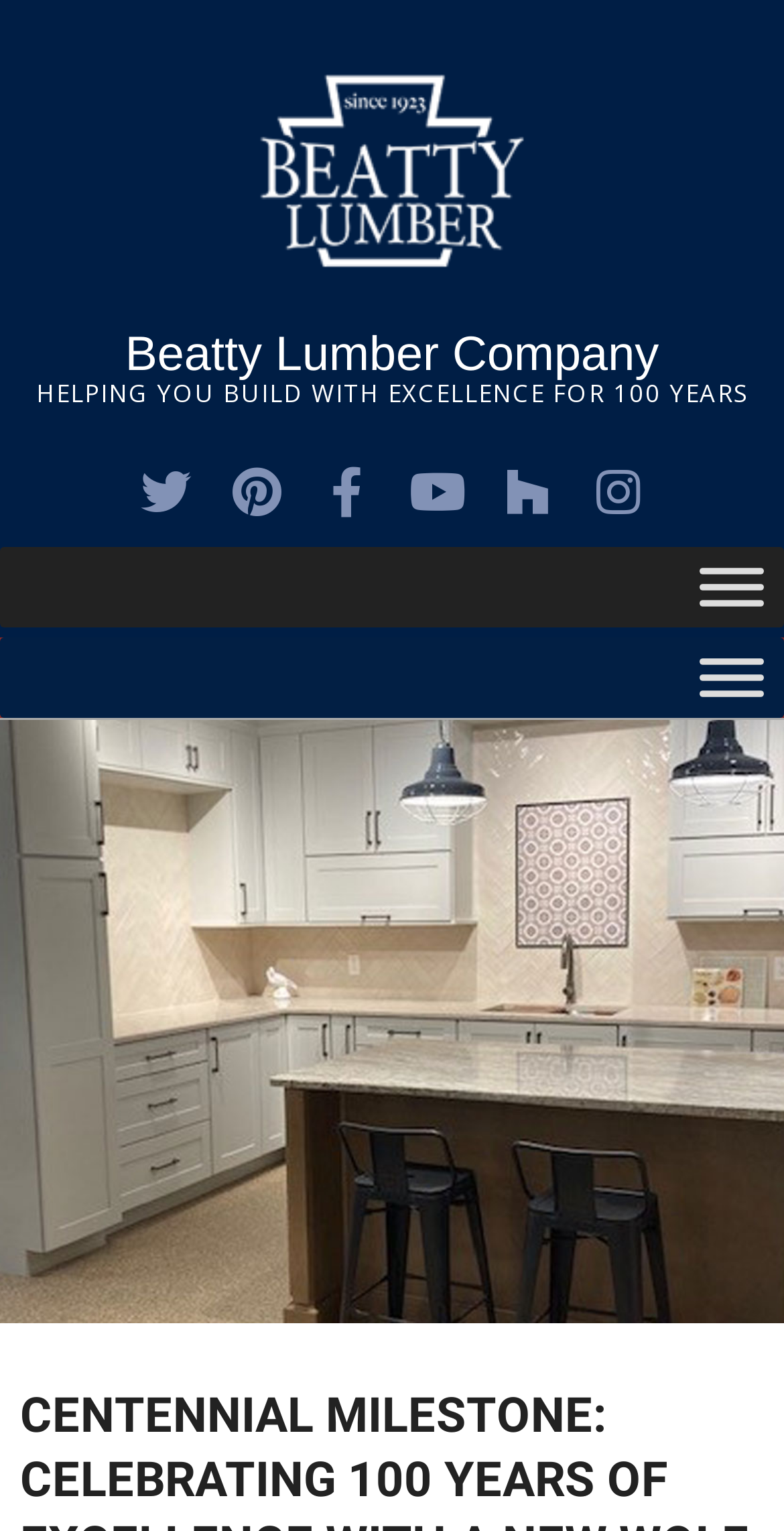Using the information in the image, give a detailed answer to the following question: How many social media links are there?

I counted the number of link elements with Unicode characters (e.g. '', '', etc.) which are commonly used to represent social media icons.